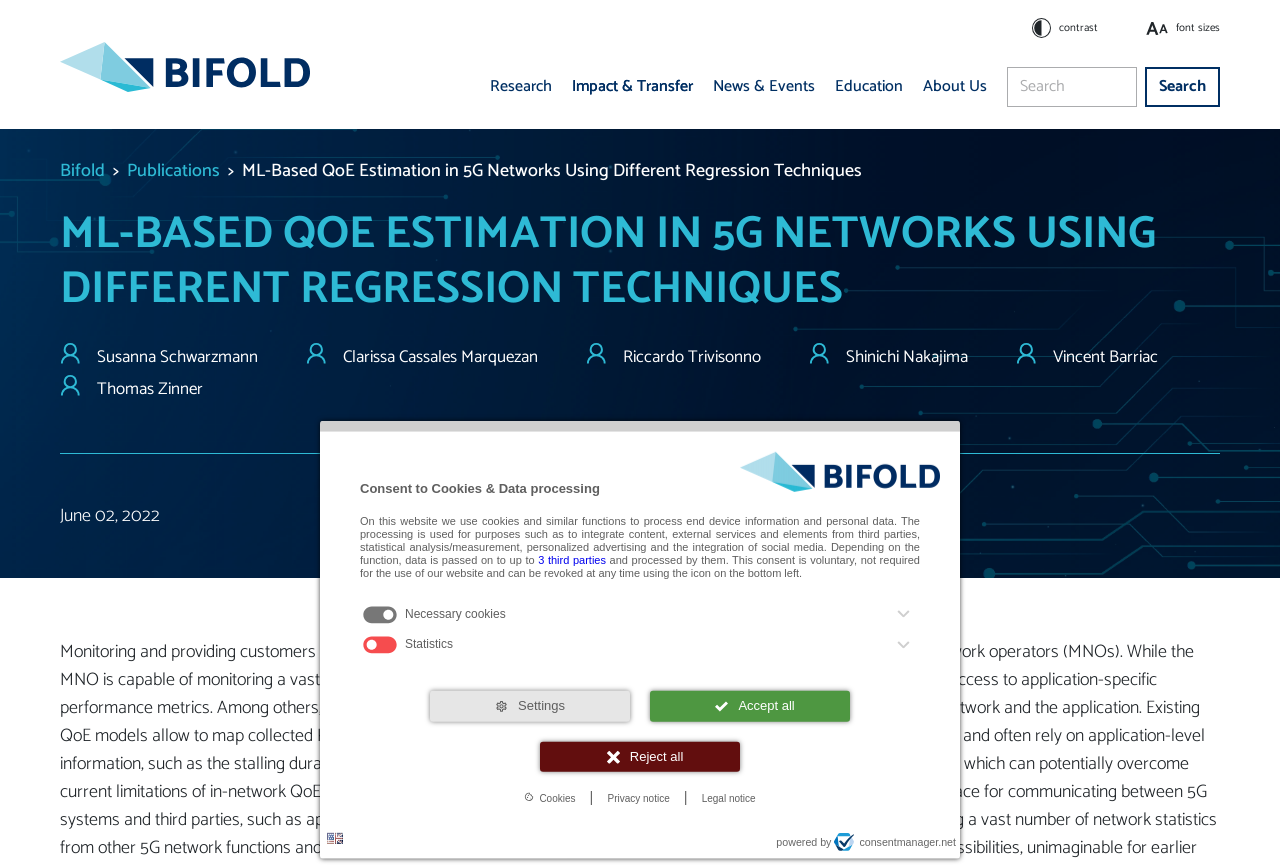Please determine the headline of the webpage and provide its content.

ML-BASED QOE ESTIMATION IN 5G NETWORKS USING DIFFERENT REGRESSION TECHNIQUES